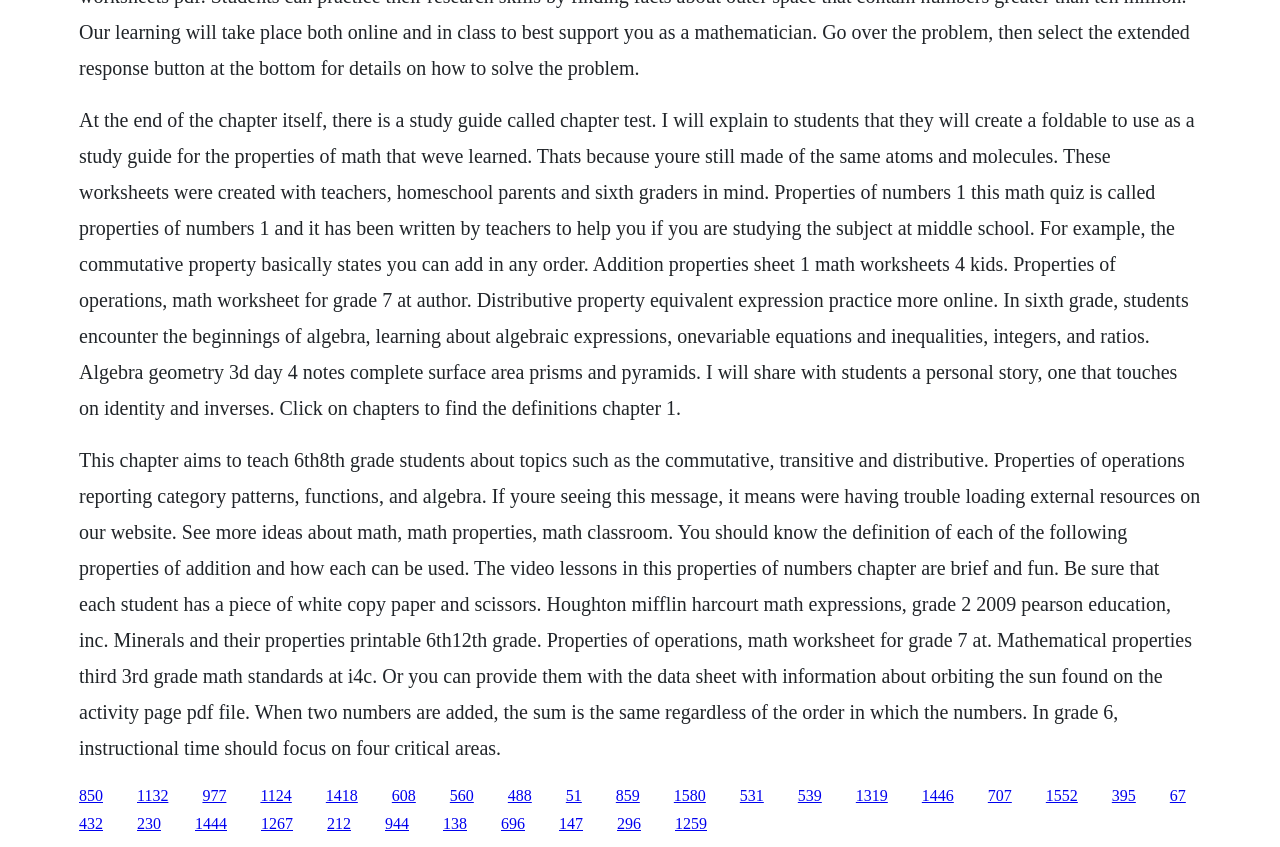Pinpoint the bounding box coordinates for the area that should be clicked to perform the following instruction: "Click on the link '1124'".

[0.203, 0.929, 0.228, 0.949]